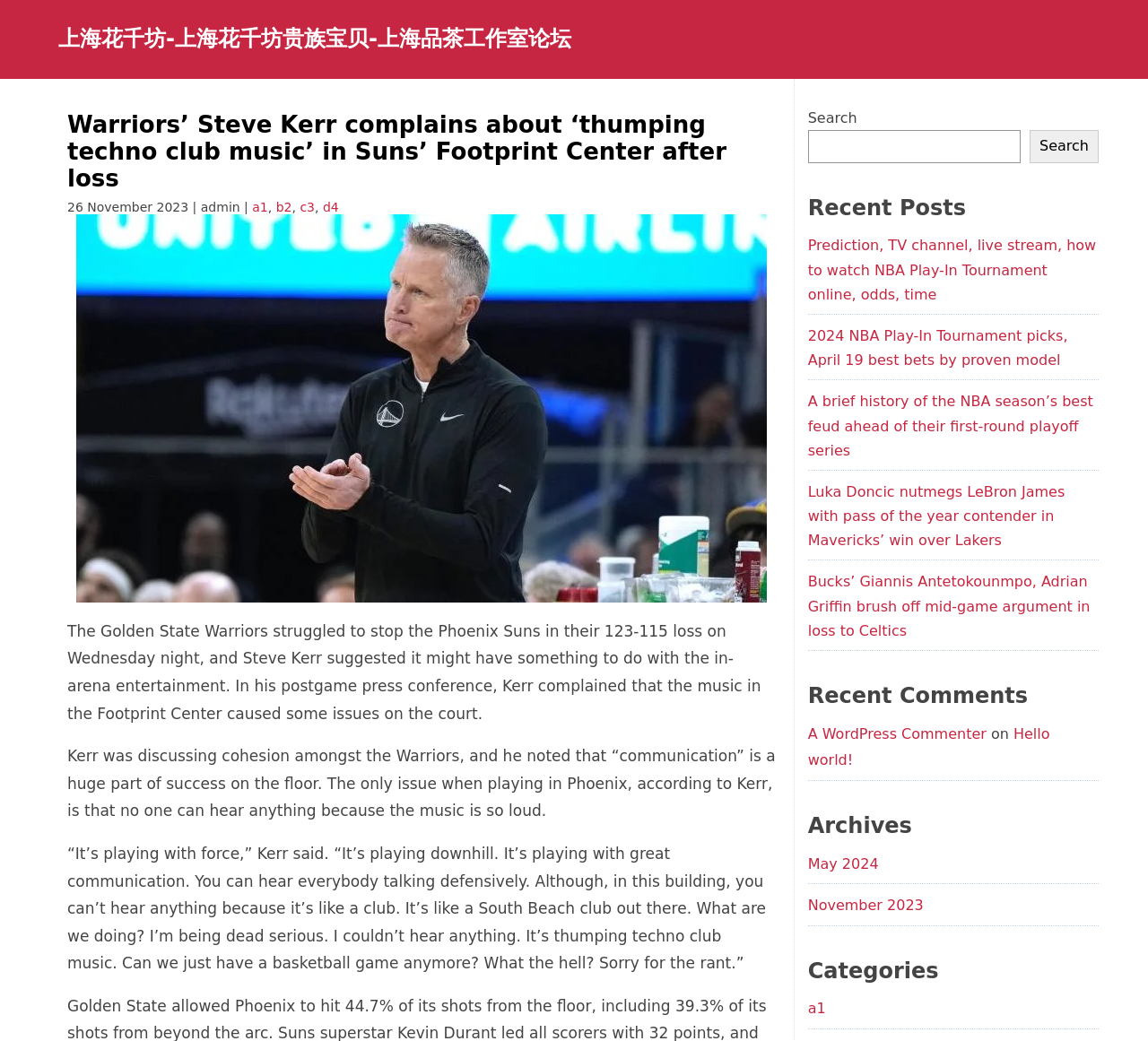Based on the element description 上海花千坊-上海花千坊贵族宝贝-上海品茶工作室论坛, identify the bounding box coordinates for the UI element. The coordinates should be in the format (top-left x, top-left y, bottom-right x, bottom-right y) and within the 0 to 1 range.

[0.051, 0.025, 0.498, 0.049]